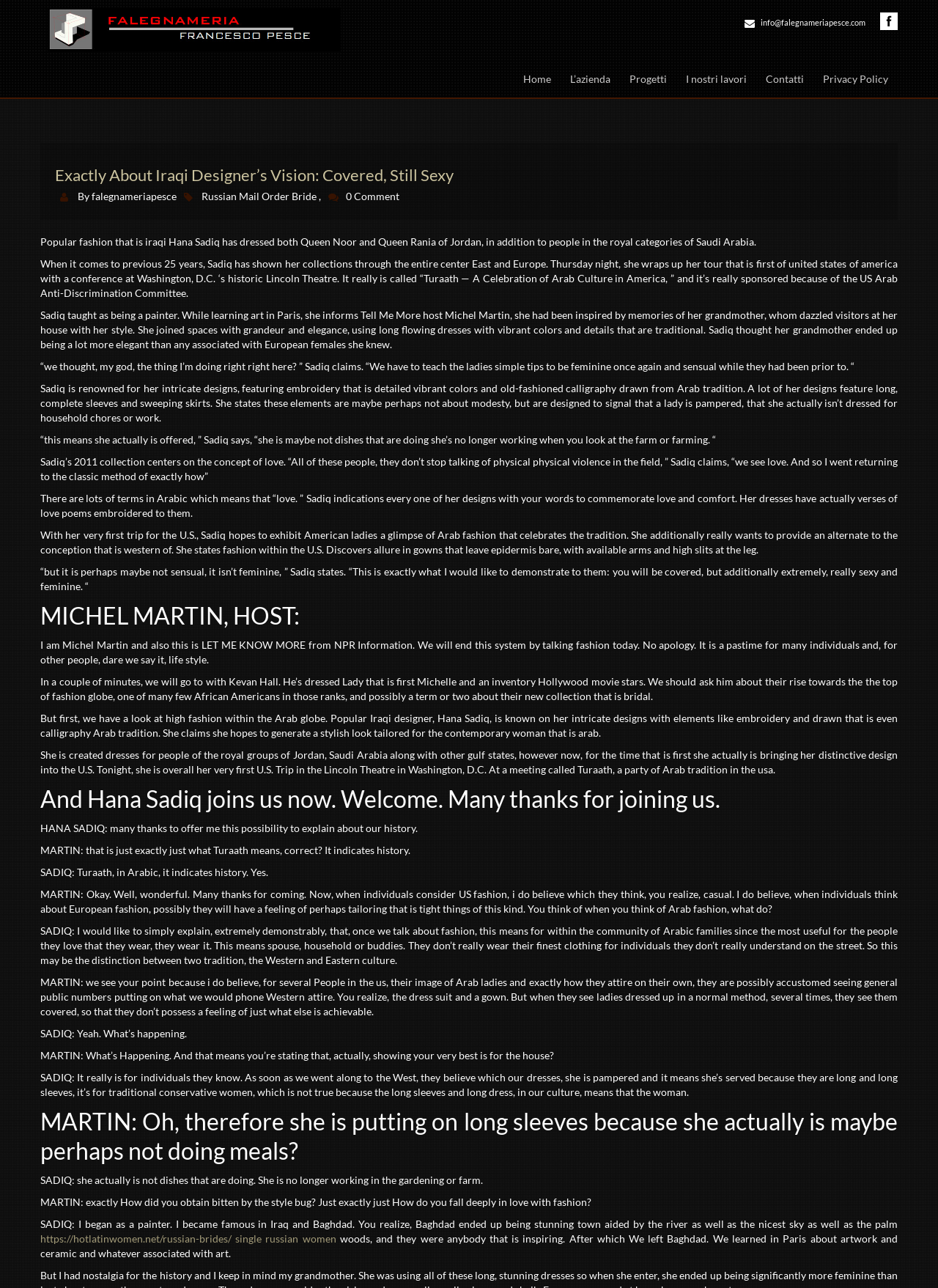What is the name of the Iraqi designer featured in this article? Using the information from the screenshot, answer with a single word or phrase.

Hana Sadiq